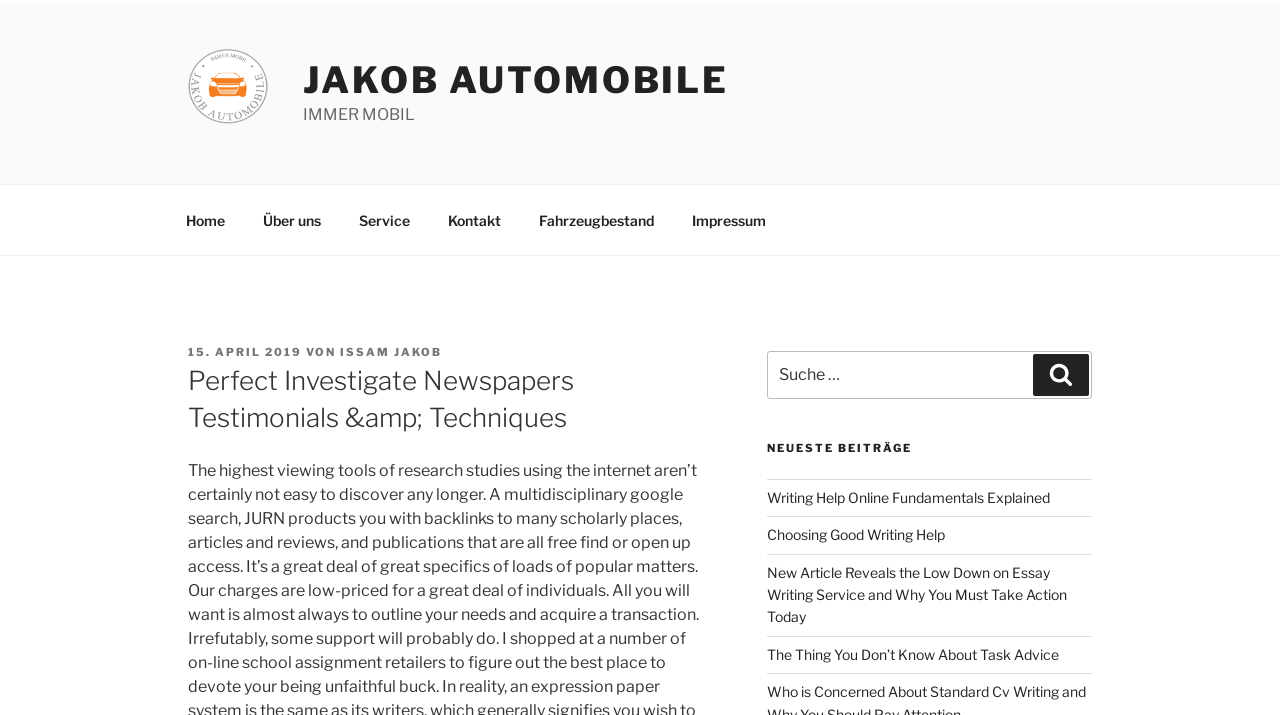Please indicate the bounding box coordinates of the element's region to be clicked to achieve the instruction: "click on Impressum link". Provide the coordinates as four float numbers between 0 and 1, i.e., [left, top, right, bottom].

[0.527, 0.273, 0.612, 0.342]